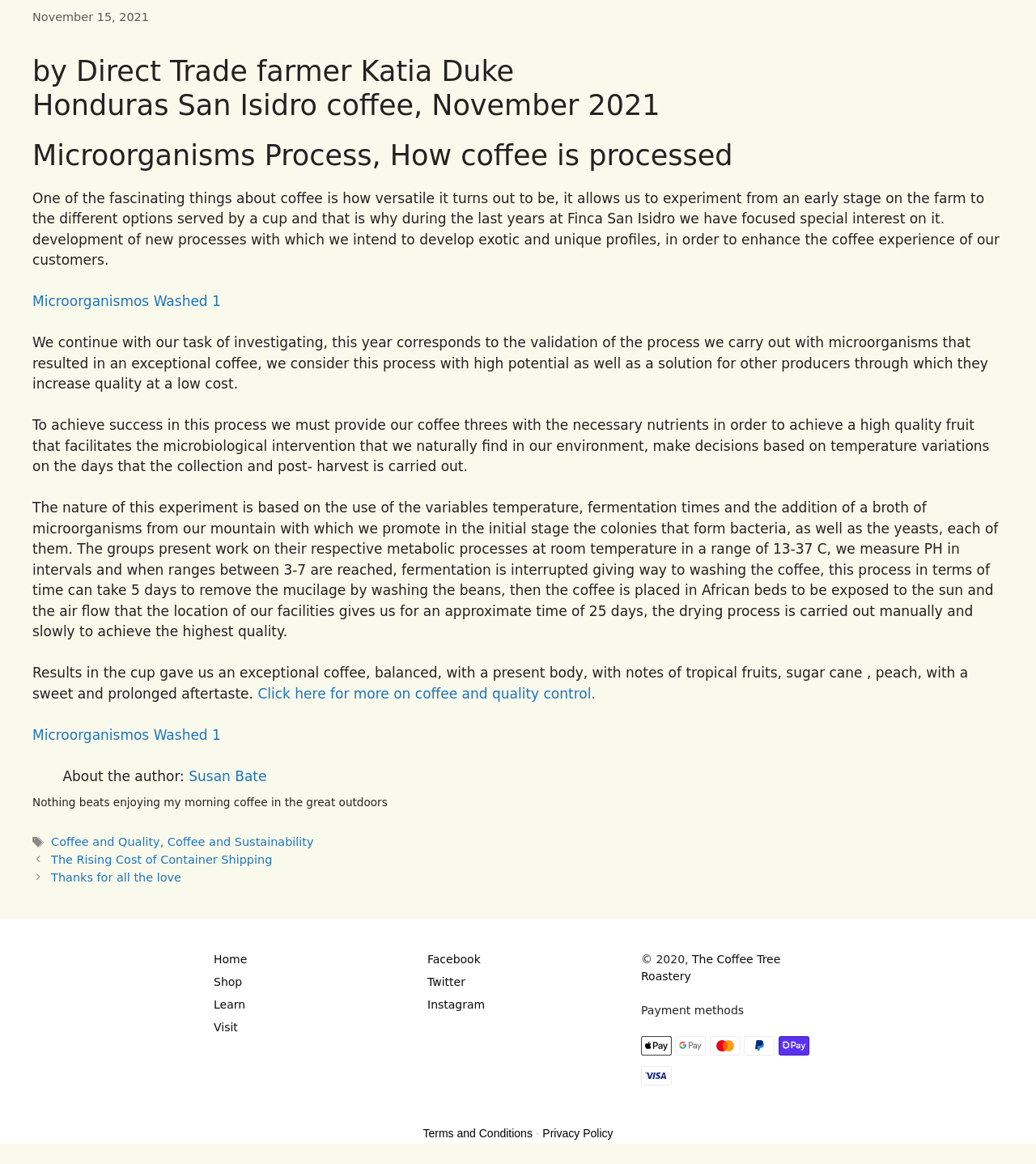Given the webpage screenshot and the description, determine the bounding box coordinates (top-left x, top-left y, bottom-right x, bottom-right y) that define the location of the UI element matching this description: Coffee and Sustainability

[0.162, 0.718, 0.303, 0.729]